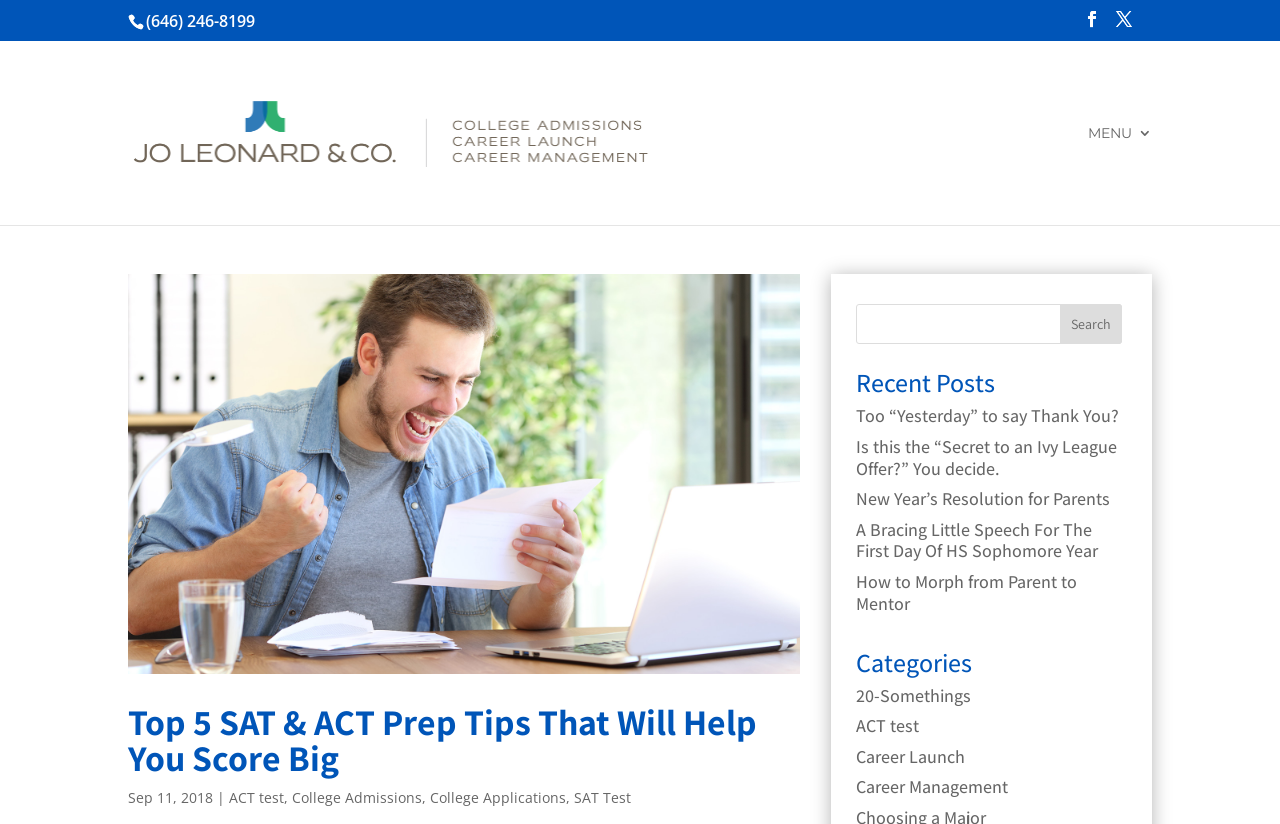Provide the bounding box coordinates of the HTML element described by the text: "Career Management".

[0.669, 0.941, 0.788, 0.969]